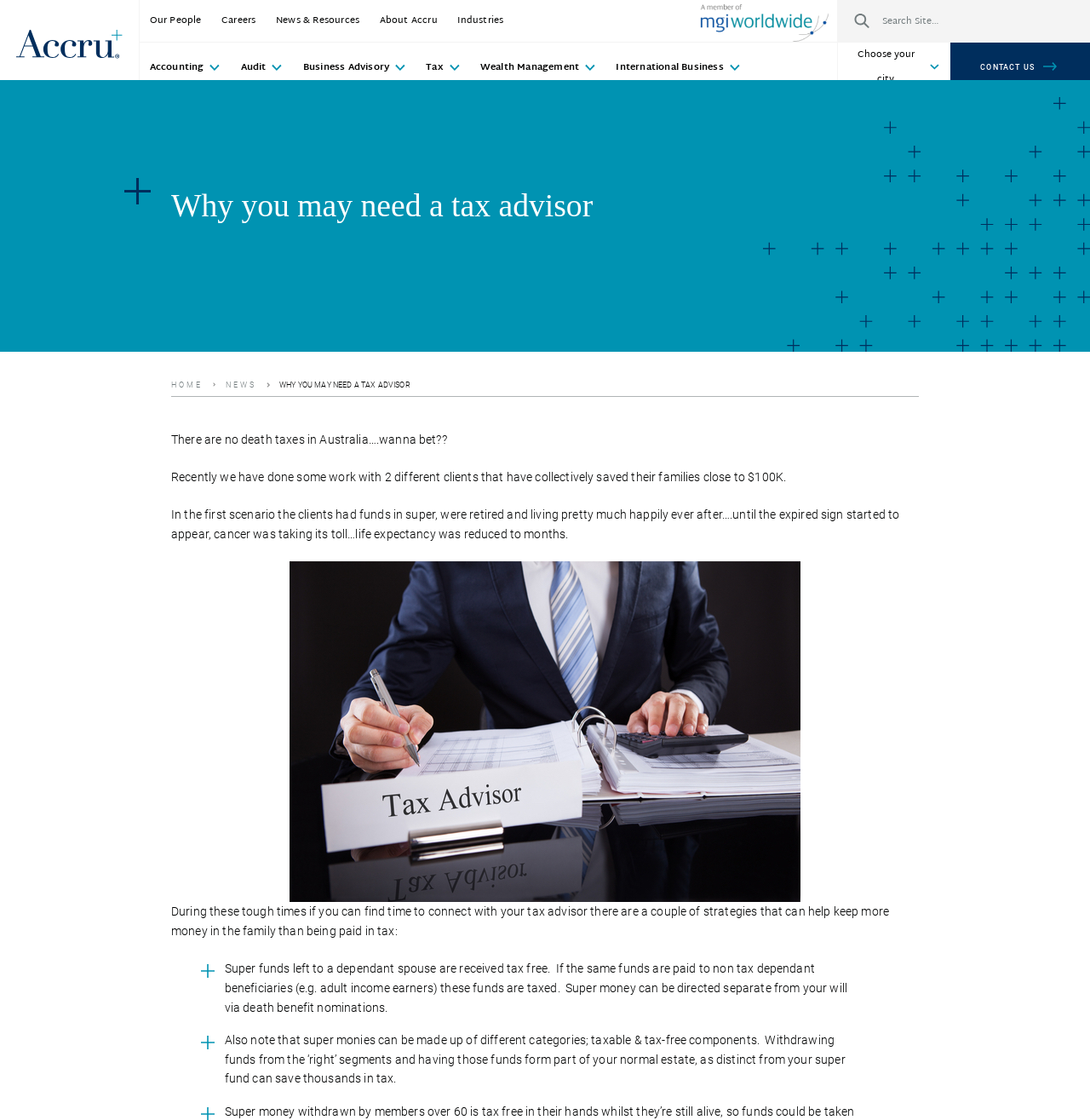Find the bounding box coordinates of the area that needs to be clicked in order to achieve the following instruction: "Go to the 'Tax' page". The coordinates should be specified as four float numbers between 0 and 1, i.e., [left, top, right, bottom].

[0.382, 0.038, 0.431, 0.083]